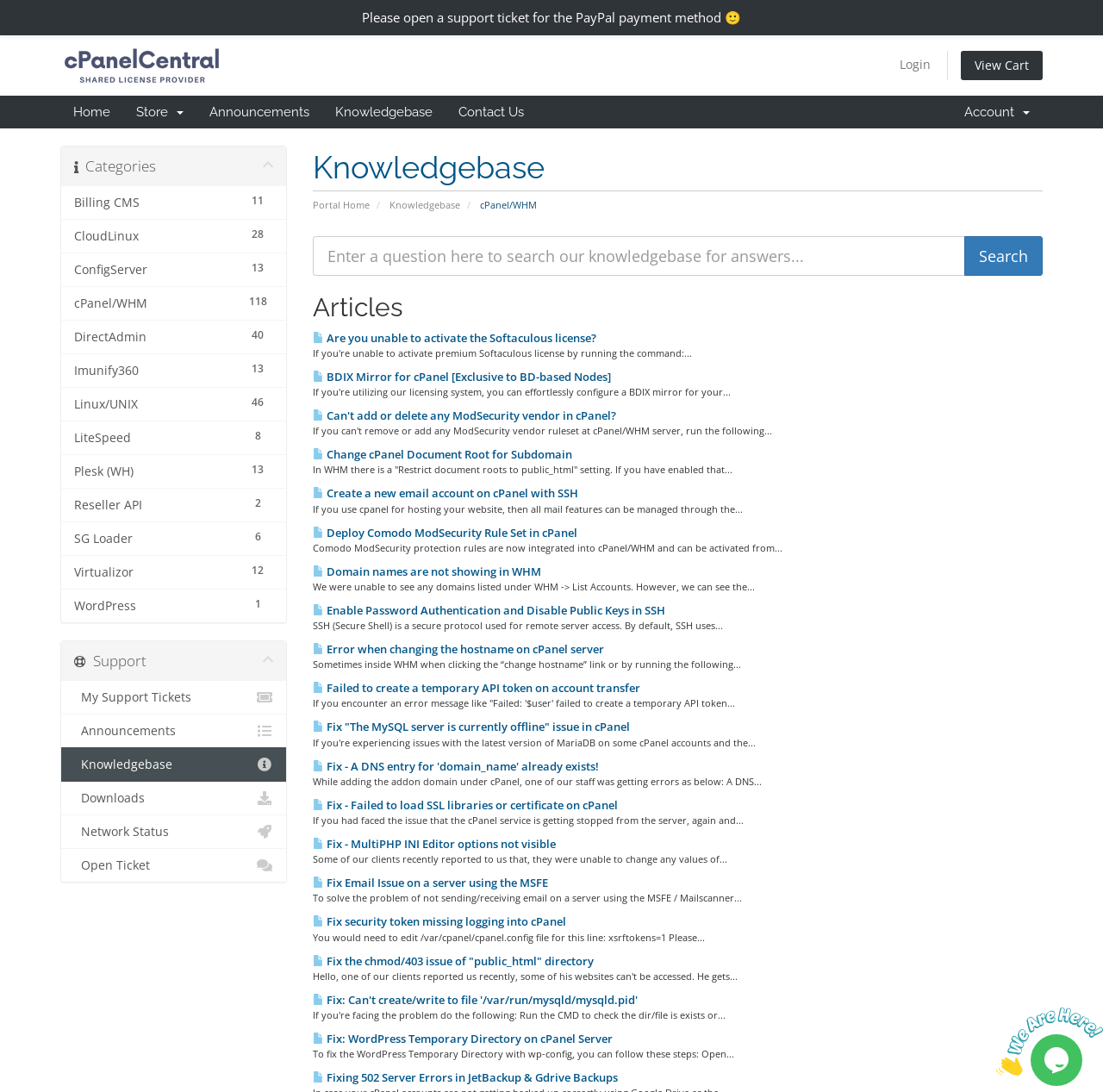Identify the bounding box coordinates for the UI element that matches this description: "Downloads".

[0.055, 0.715, 0.259, 0.747]